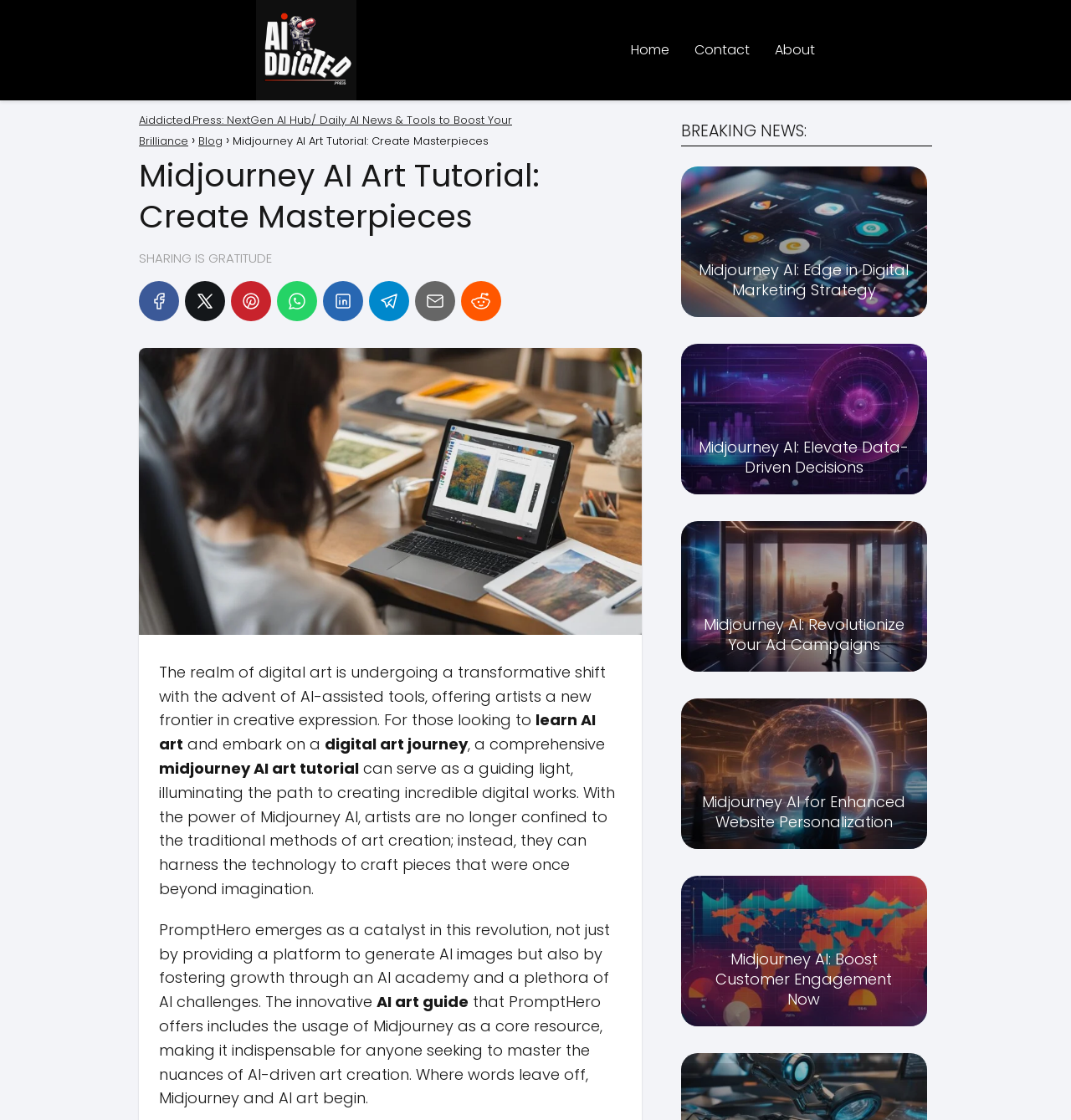Please pinpoint the bounding box coordinates for the region I should click to adhere to this instruction: "Read the 'Midjourney AI Art Tutorial' article".

[0.13, 0.138, 0.599, 0.212]